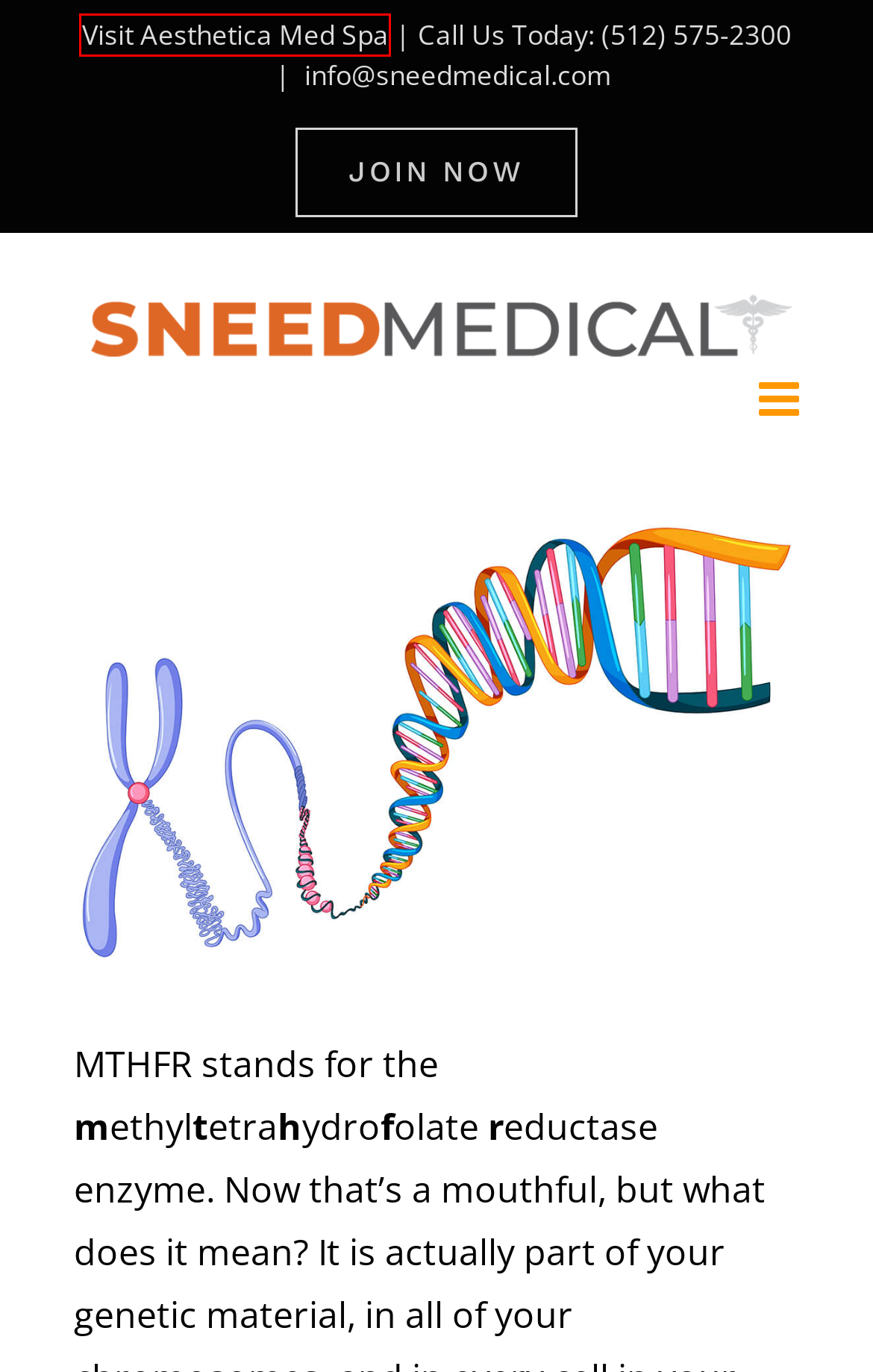Inspect the provided webpage screenshot, concentrating on the element within the red bounding box. Select the description that best represents the new webpage after you click the highlighted element. Here are the candidates:
A. Top Ten Reasons You Should Take Nitric Oxide - Sneed Medical
B. Award-Winning Medical Spa In Austin, TX | Aesthetica Med Spa
C. Why do I need a Well Woman Exam? - Sneed Medical
D. Terms of Service - Sneed Medical
E. Sitemap - Sneed Medical
F. HIPAA Privacy Policy - Sneed Medical
G. Westlake Custom Healthcare - Sneed Medical
H. Privacy Policy - Sneed Medical

B